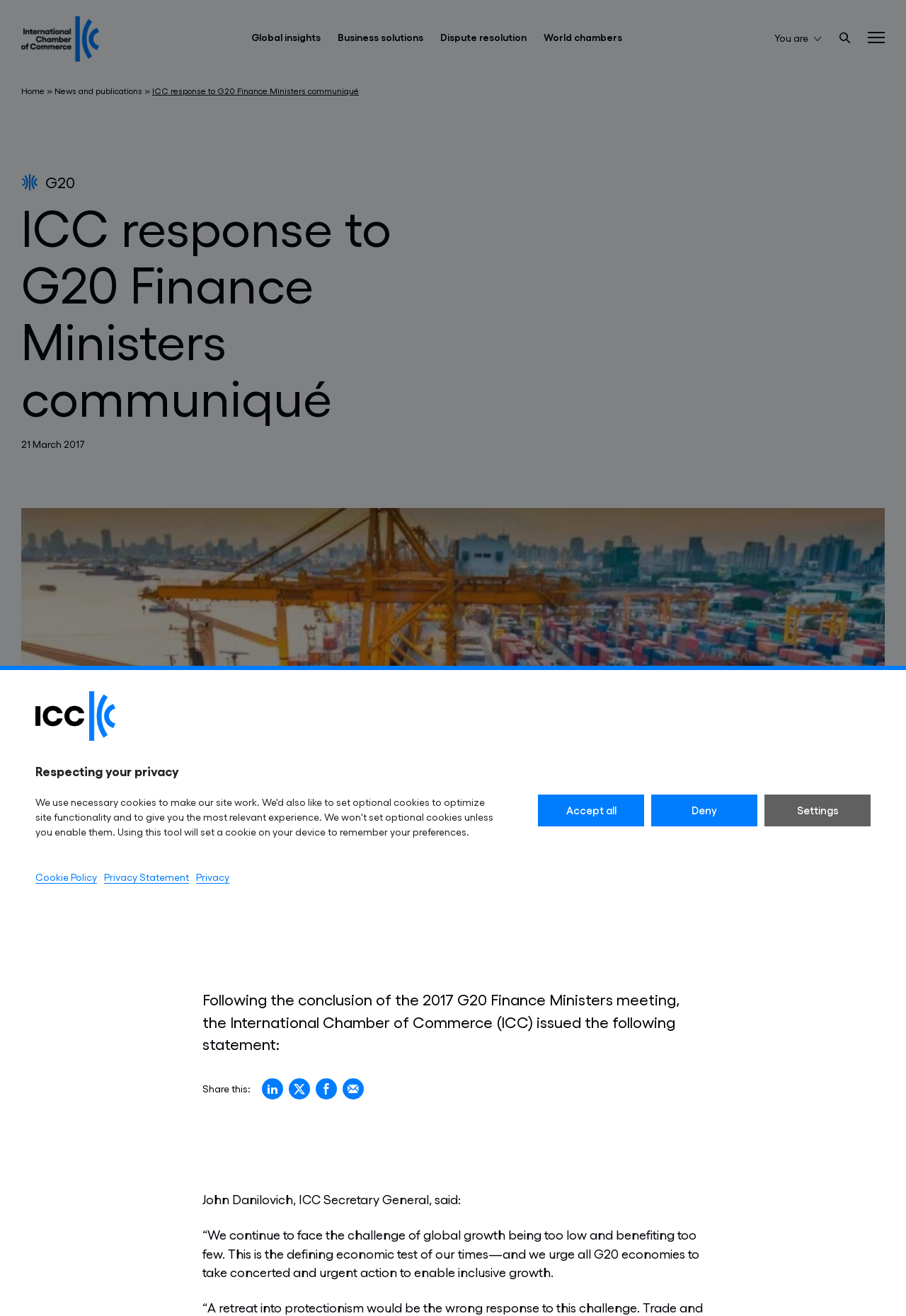Locate the bounding box coordinates of the clickable area needed to fulfill the instruction: "Read the news and publications".

[0.06, 0.065, 0.157, 0.073]